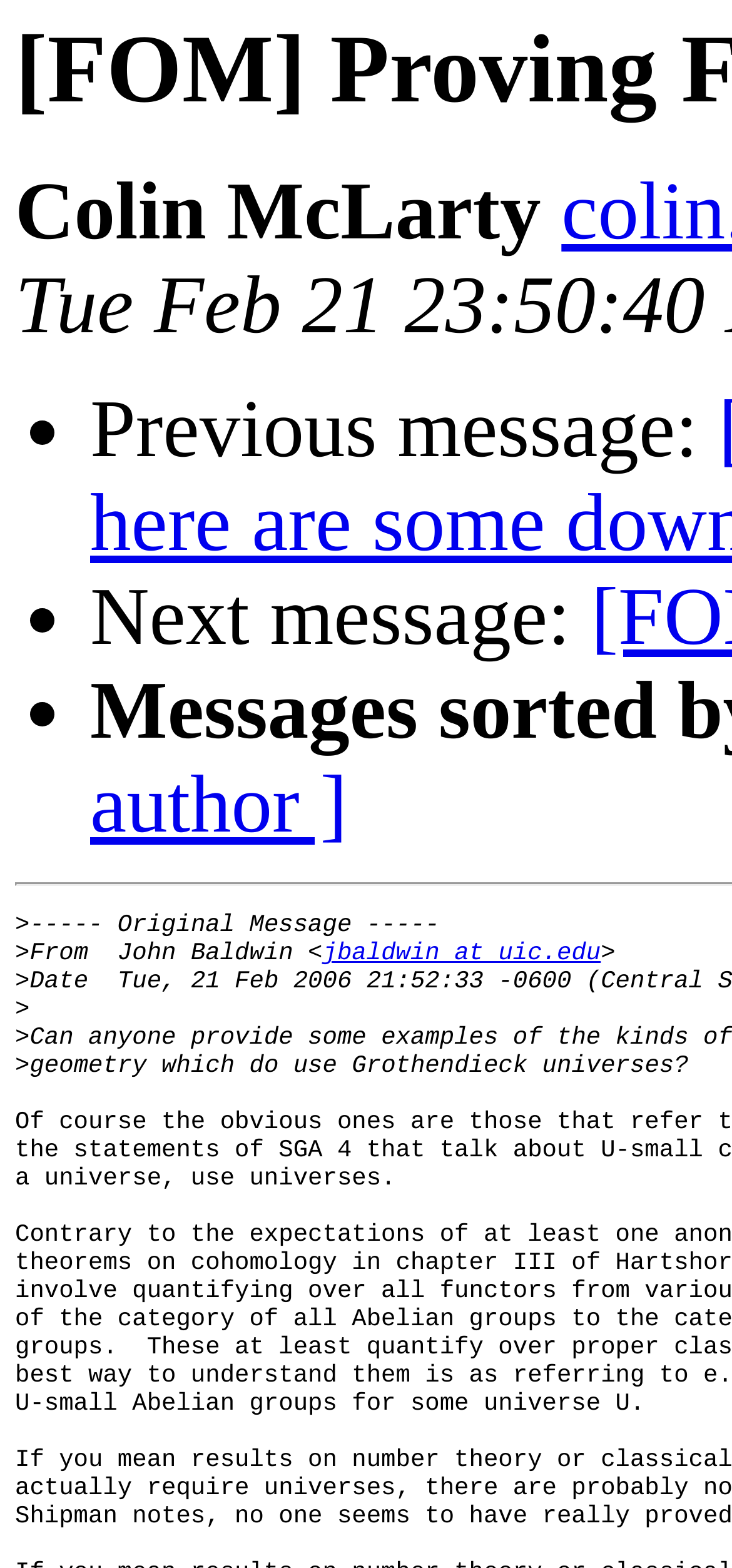Using the information in the image, give a detailed answer to the following question: Who is the author of the message?

I found the author's name by looking at the top of the webpage, where it says 'Colin McLarty' in a static text element.